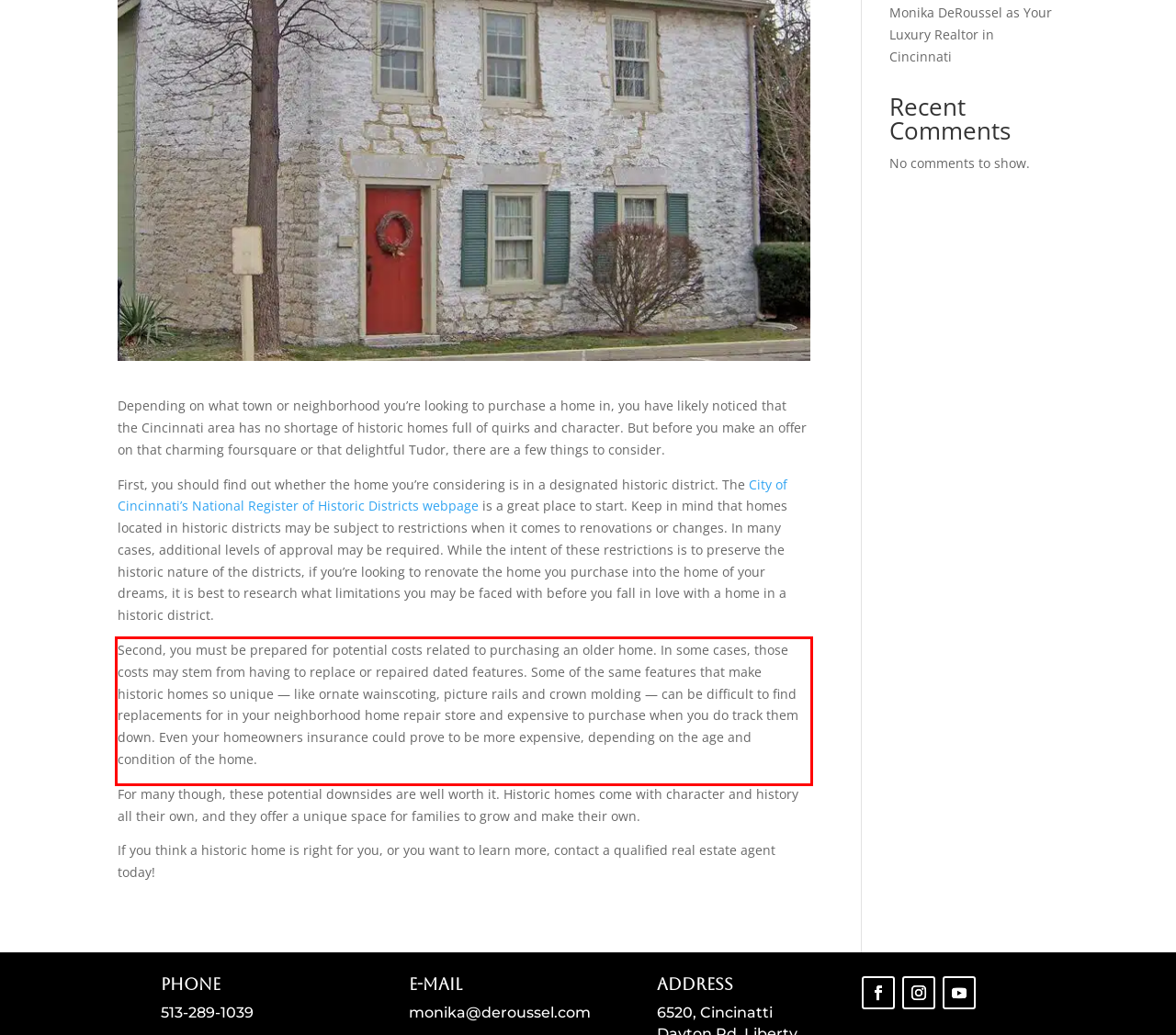There is a screenshot of a webpage with a red bounding box around a UI element. Please use OCR to extract the text within the red bounding box.

Second, you must be prepared for potential costs related to purchasing an older home. In some cases, those costs may stem from having to replace or repaired dated features. Some of the same features that make historic homes so unique — like ornate wainscoting, picture rails and crown molding — can be difficult to find replacements for in your neighborhood home repair store and expensive to purchase when you do track them down. Even your homeowners insurance could prove to be more expensive, depending on the age and condition of the home.